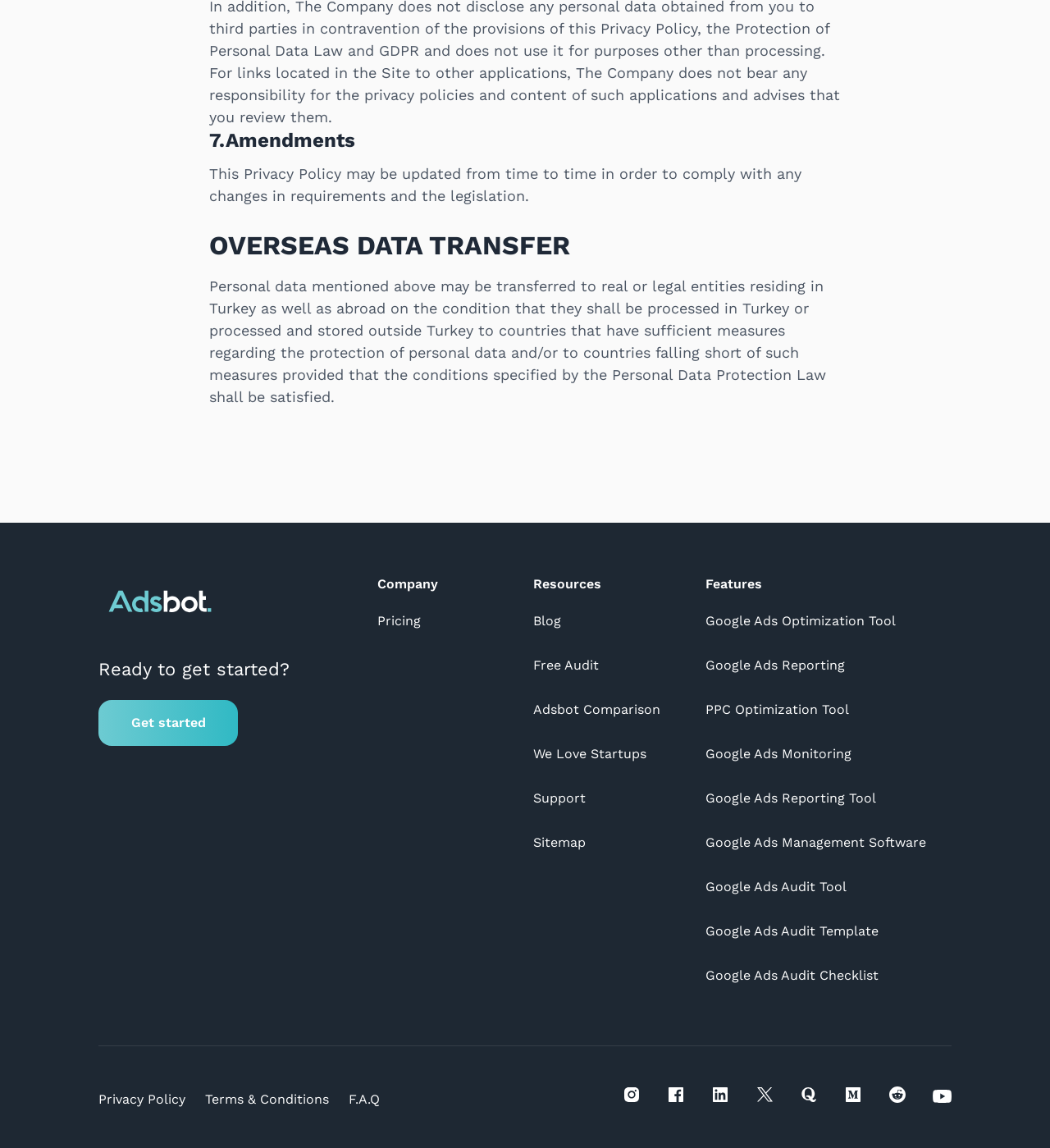Determine the bounding box for the UI element that matches this description: "Pricing".

[0.36, 0.534, 0.401, 0.548]